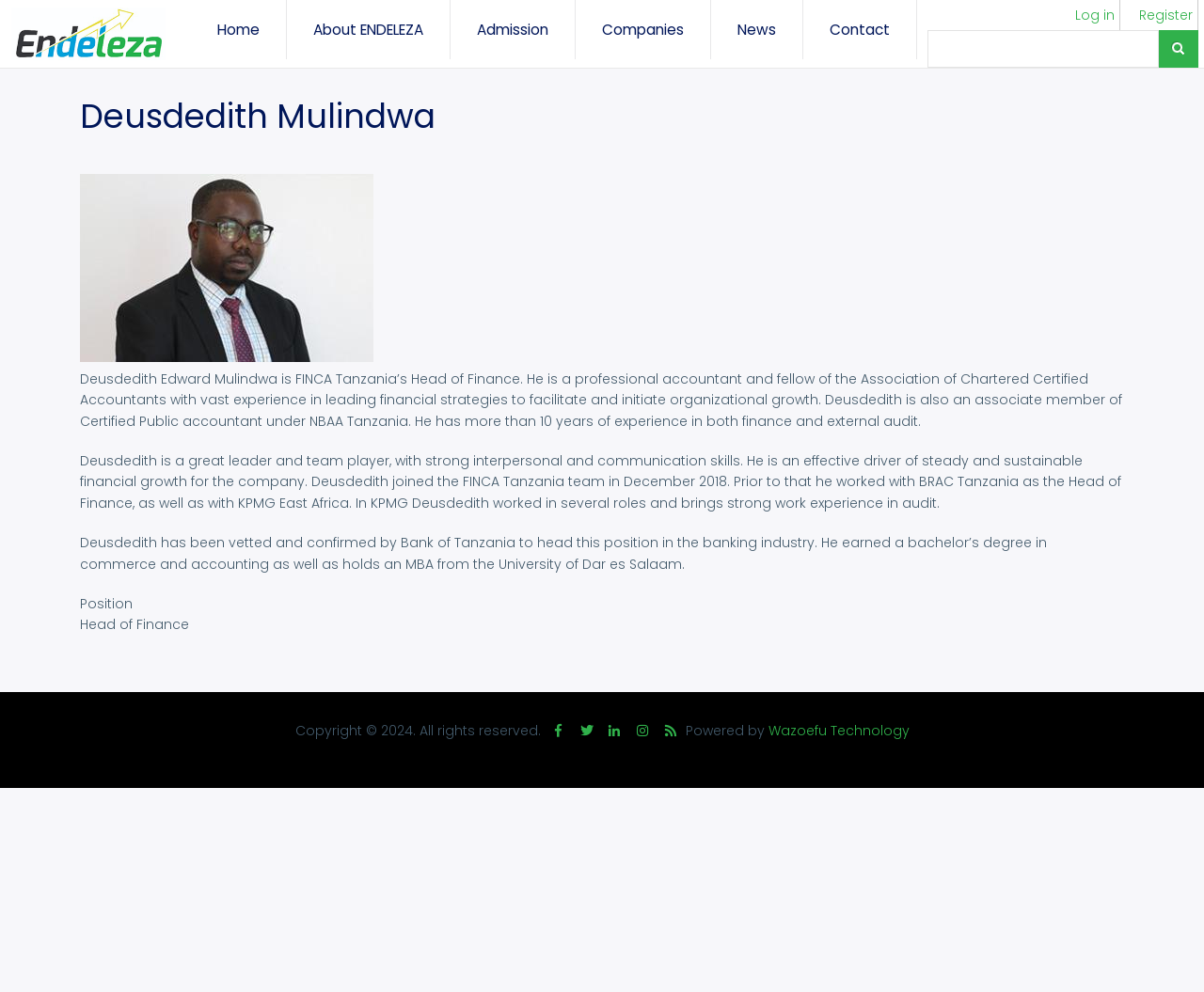Please identify the bounding box coordinates of the area that needs to be clicked to fulfill the following instruction: "Log in to the system."

[0.893, 0.006, 0.926, 0.025]